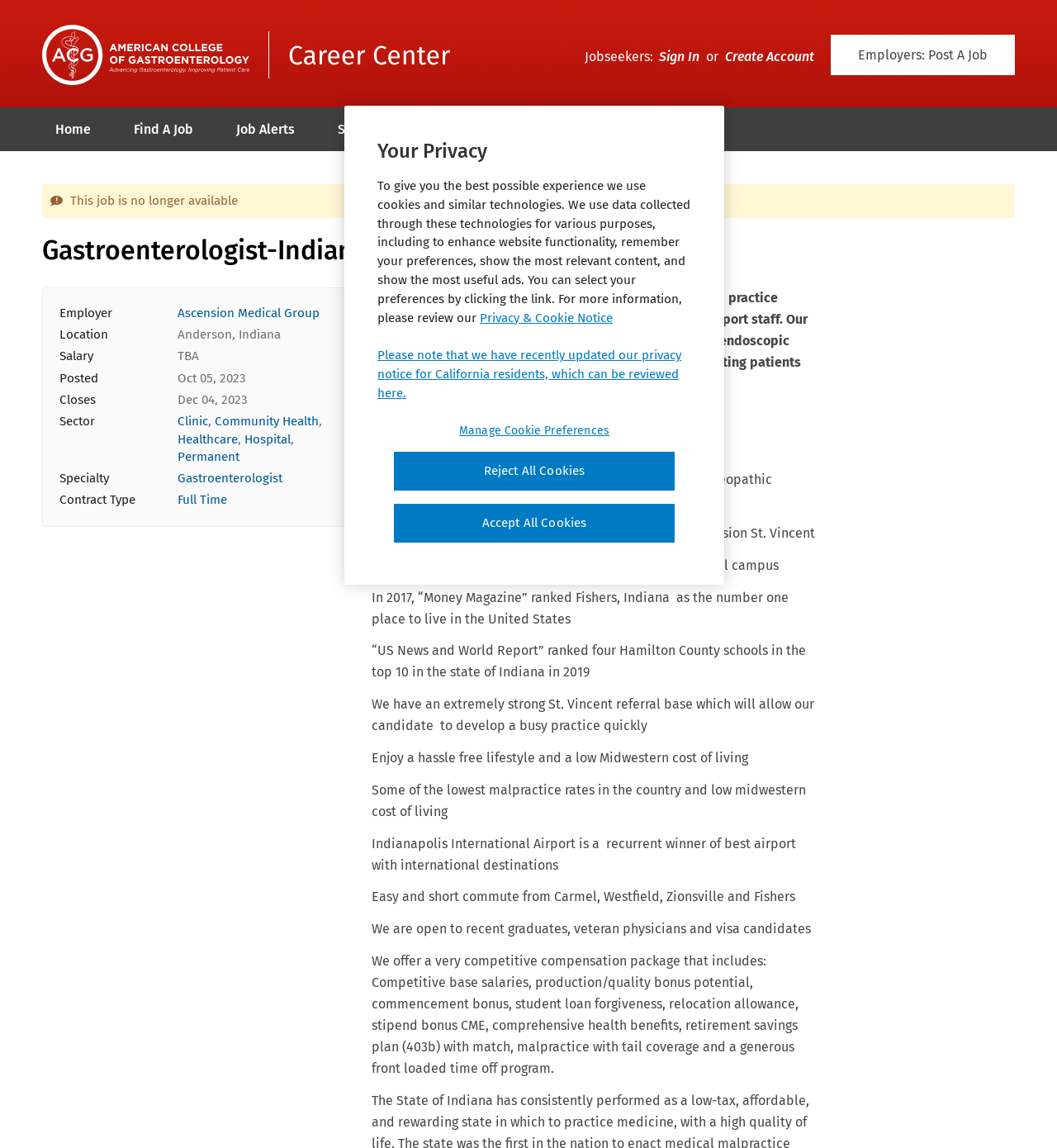What is the employer of the current job posting?
Use the screenshot to answer the question with a single word or phrase.

Ascension Medical Group